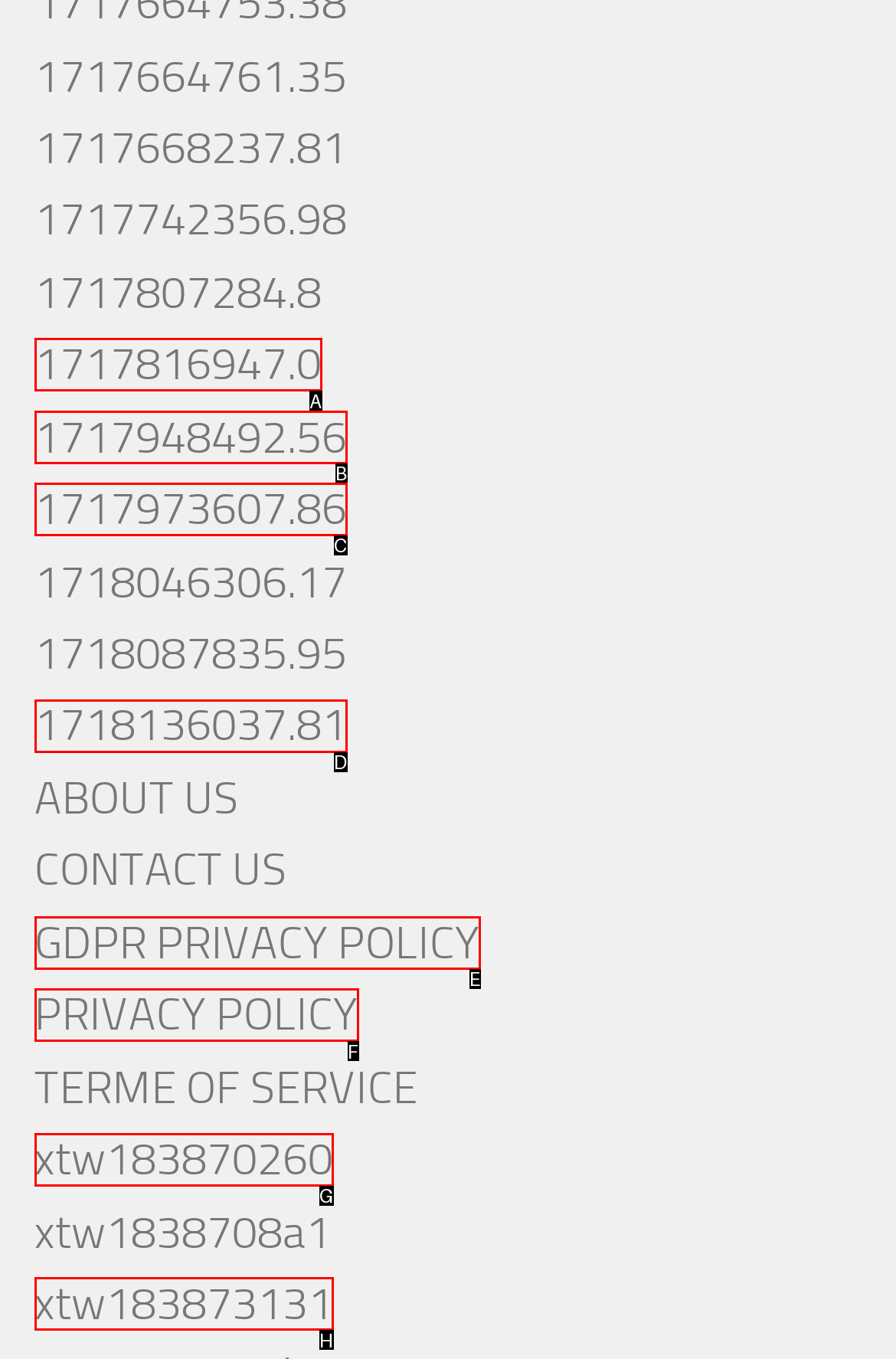Tell me which one HTML element best matches the description: GDPR PRIVACY POLICY Answer with the option's letter from the given choices directly.

E